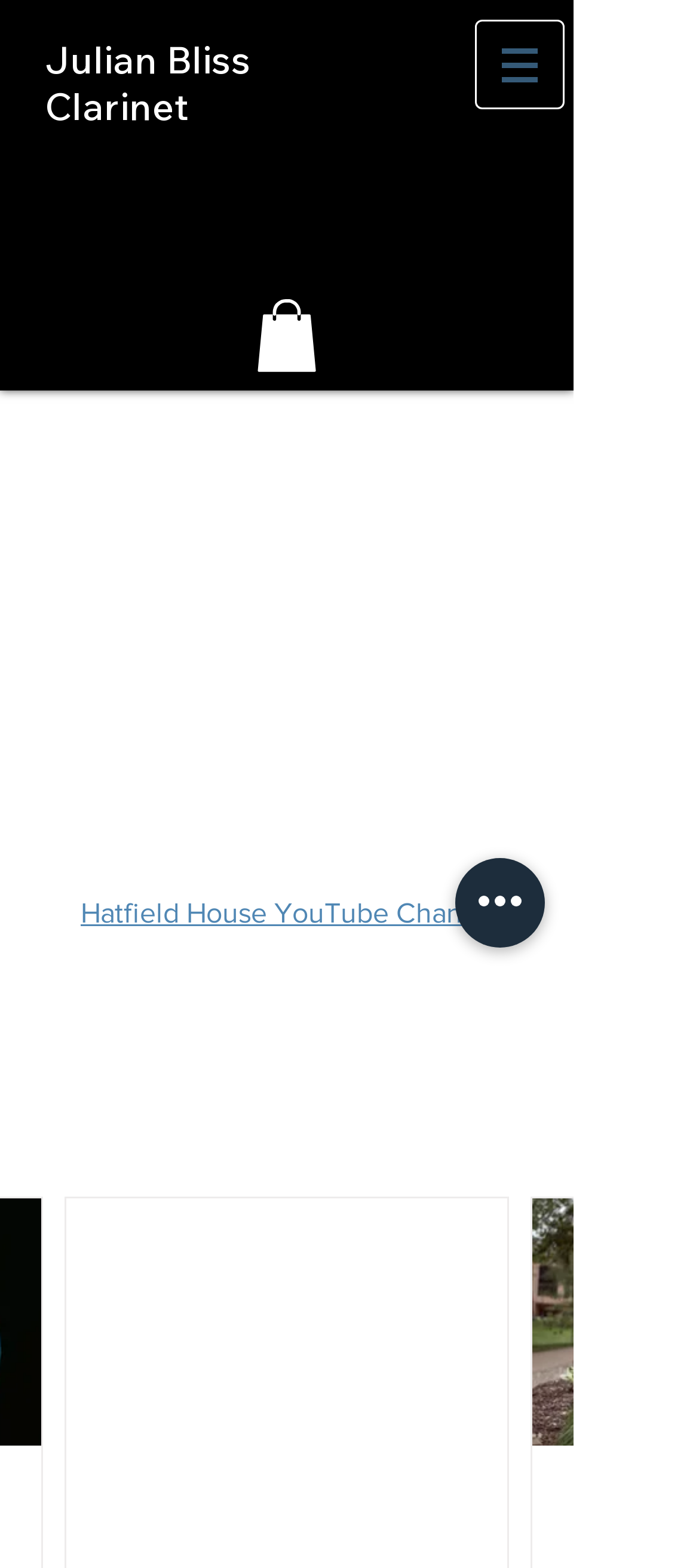Based on what you see in the screenshot, provide a thorough answer to this question: How many items are in the cart?

I found the answer by looking at the link 'Cart with 0 items' which indicates that there are no items in the cart.